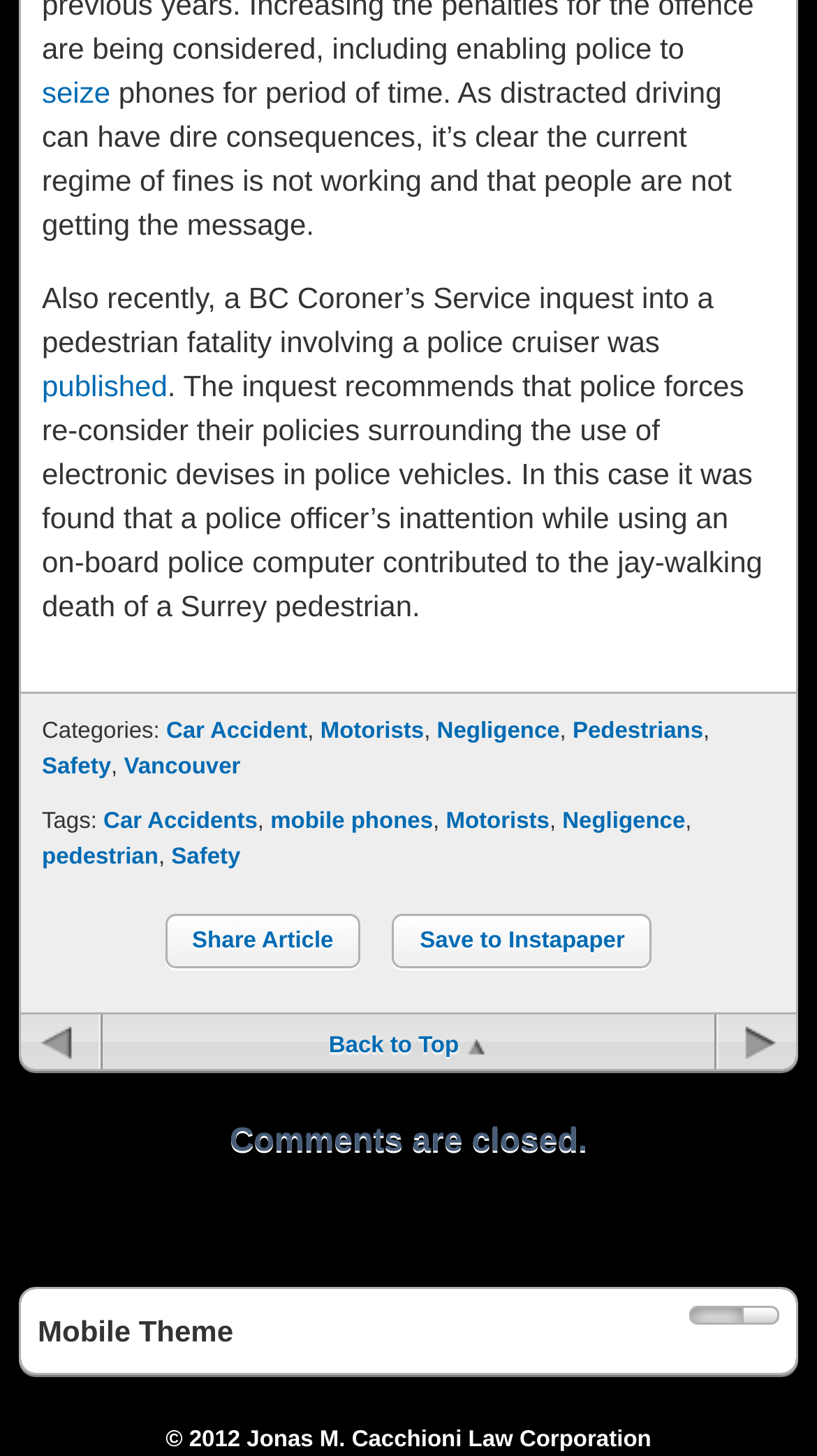What is the author's suggestion for preventing pedestrian fatalities?
Please provide a single word or phrase based on the screenshot.

Stricter policies on distracted driving